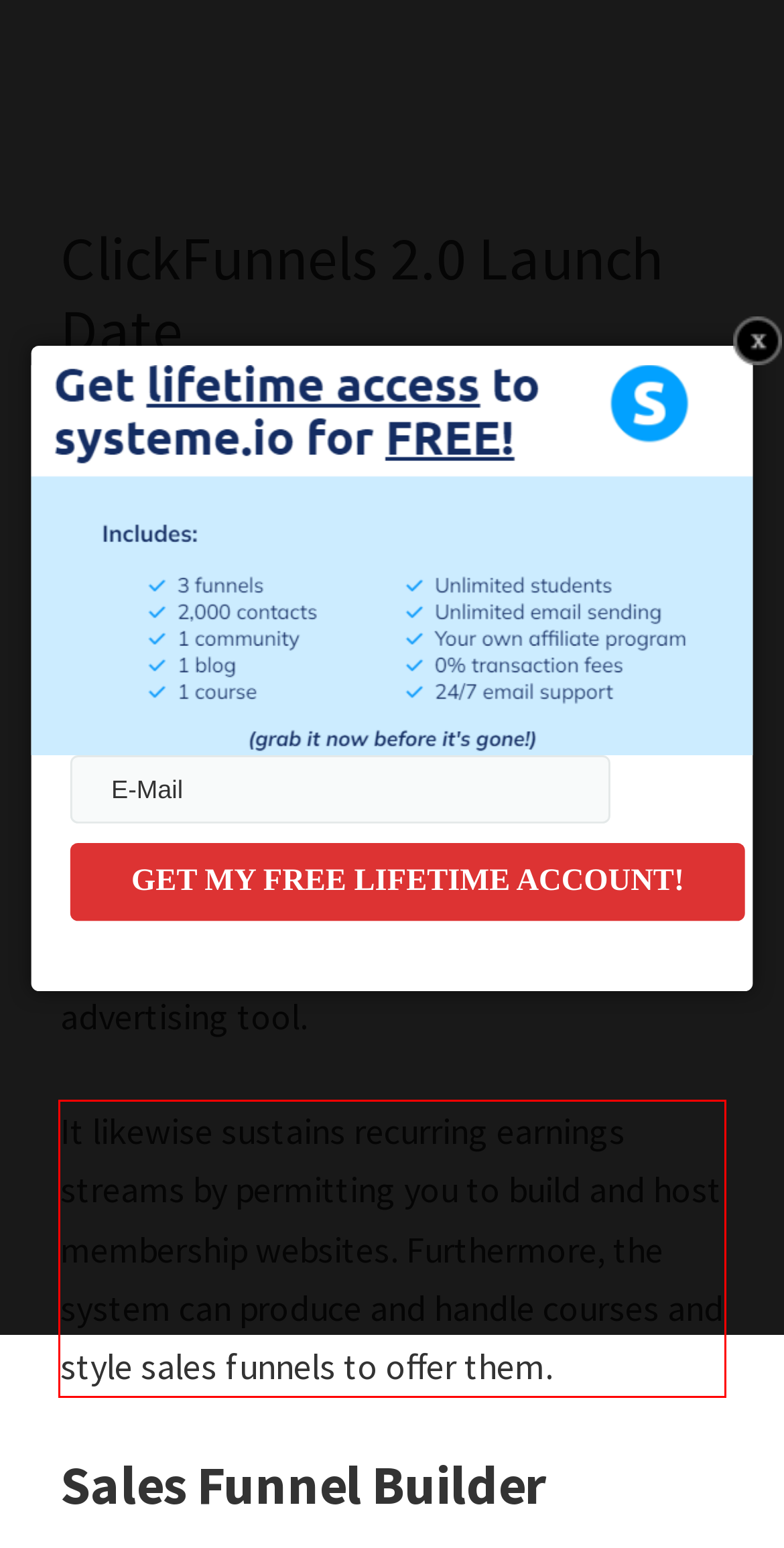Observe the screenshot of the webpage that includes a red rectangle bounding box. Conduct OCR on the content inside this red bounding box and generate the text.

It likewise sustains recurring earnings streams by permitting you to build and host membership websites. Furthermore, the system can produce and handle courses and style sales funnels to offer them.